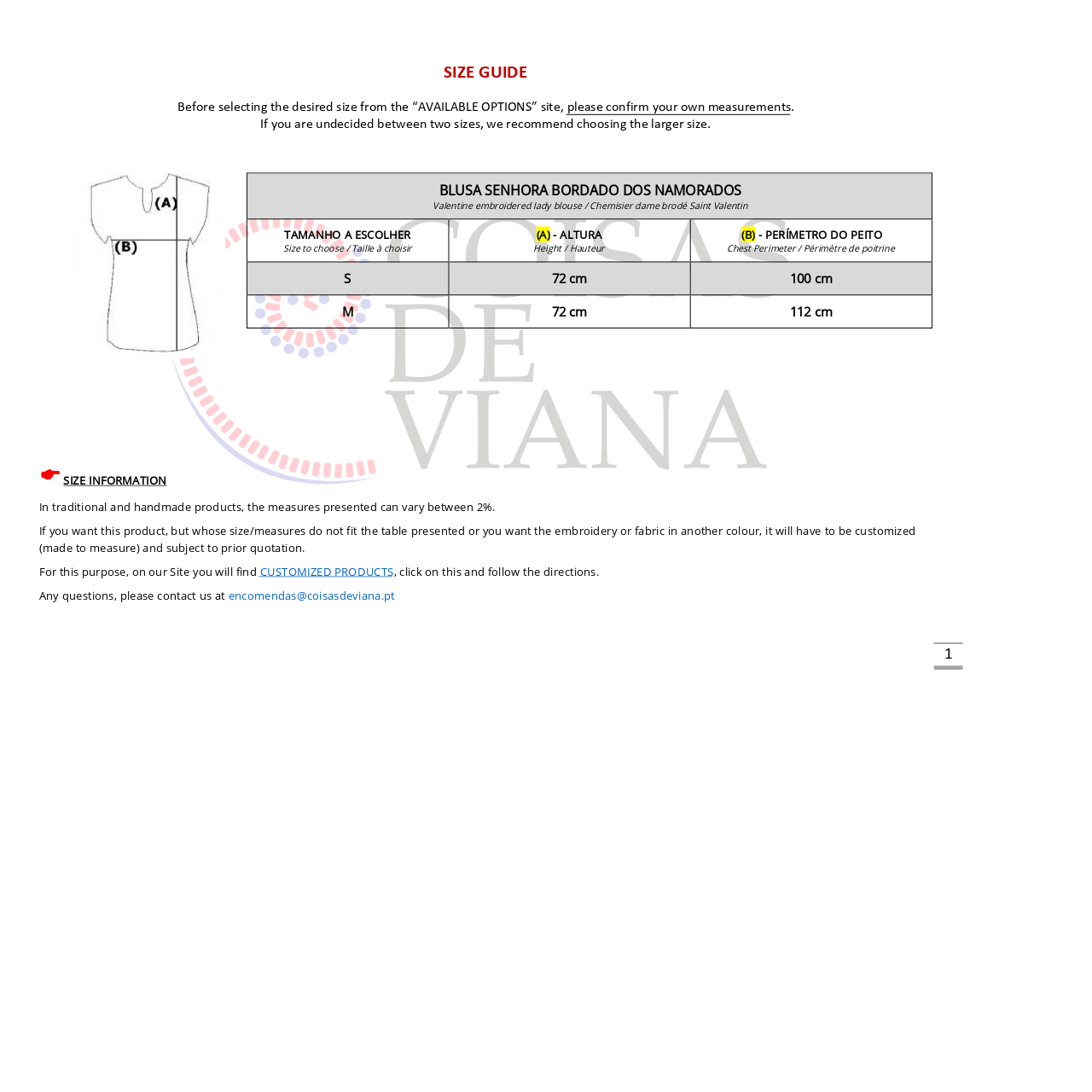How can I contact the seller with questions?
Provide a fully detailed and comprehensive answer to the question.

The contact information for the seller can be found at the bottom of the webpage, where it states 'Any questions, please contact us at encomendas@coisasdeviana.pt', providing an email address for users to reach out to the seller with questions or concerns.